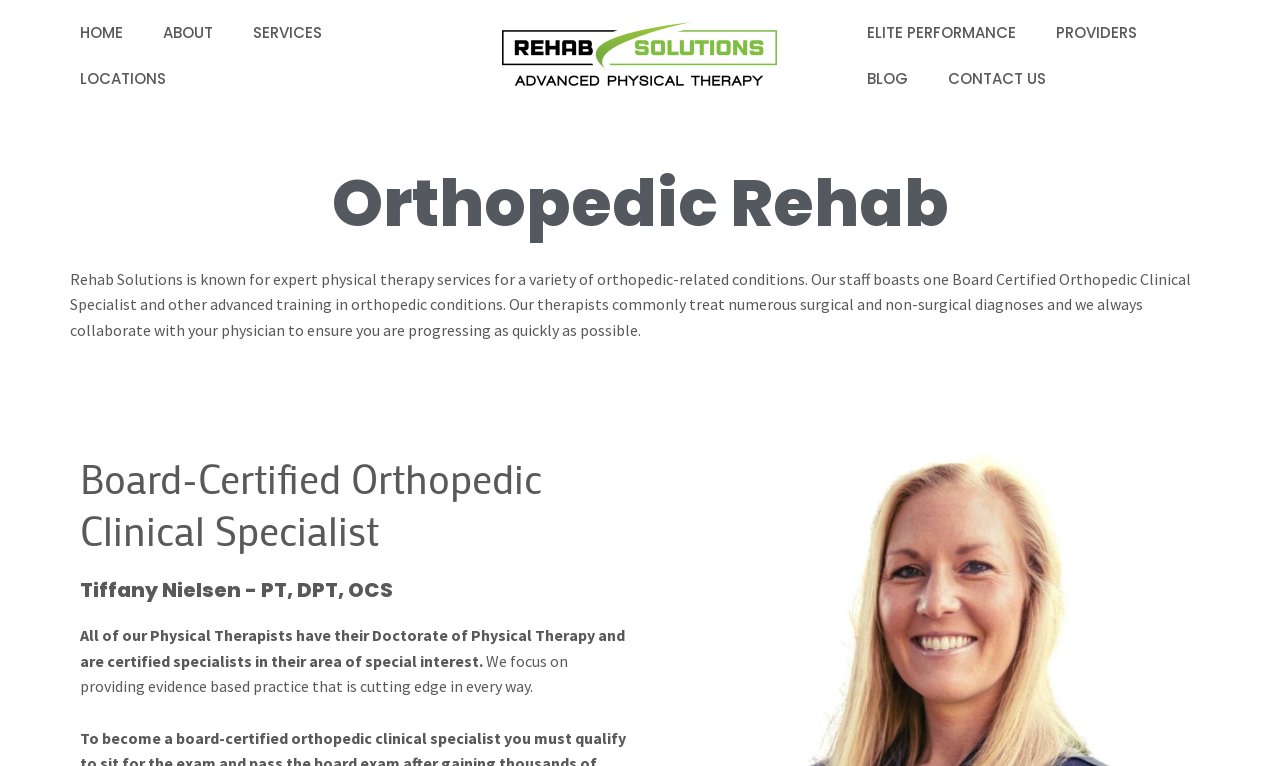Find and indicate the bounding box coordinates of the region you should select to follow the given instruction: "edit Info".

None